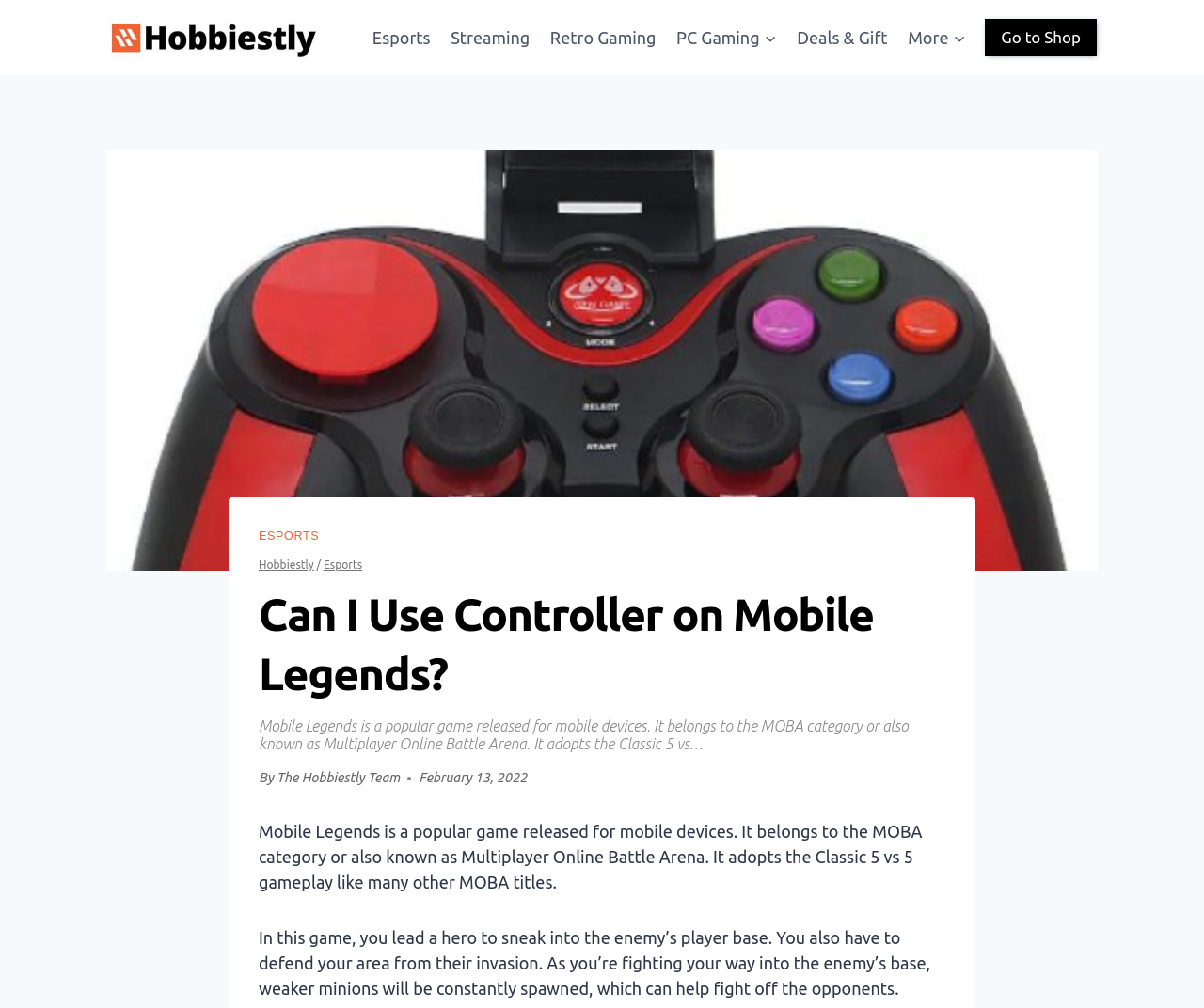Determine the bounding box coordinates of the clickable element necessary to fulfill the instruction: "Click on the Hobbiestly link". Provide the coordinates as four float numbers within the 0 to 1 range, i.e., [left, top, right, bottom].

[0.089, 0.014, 0.265, 0.061]